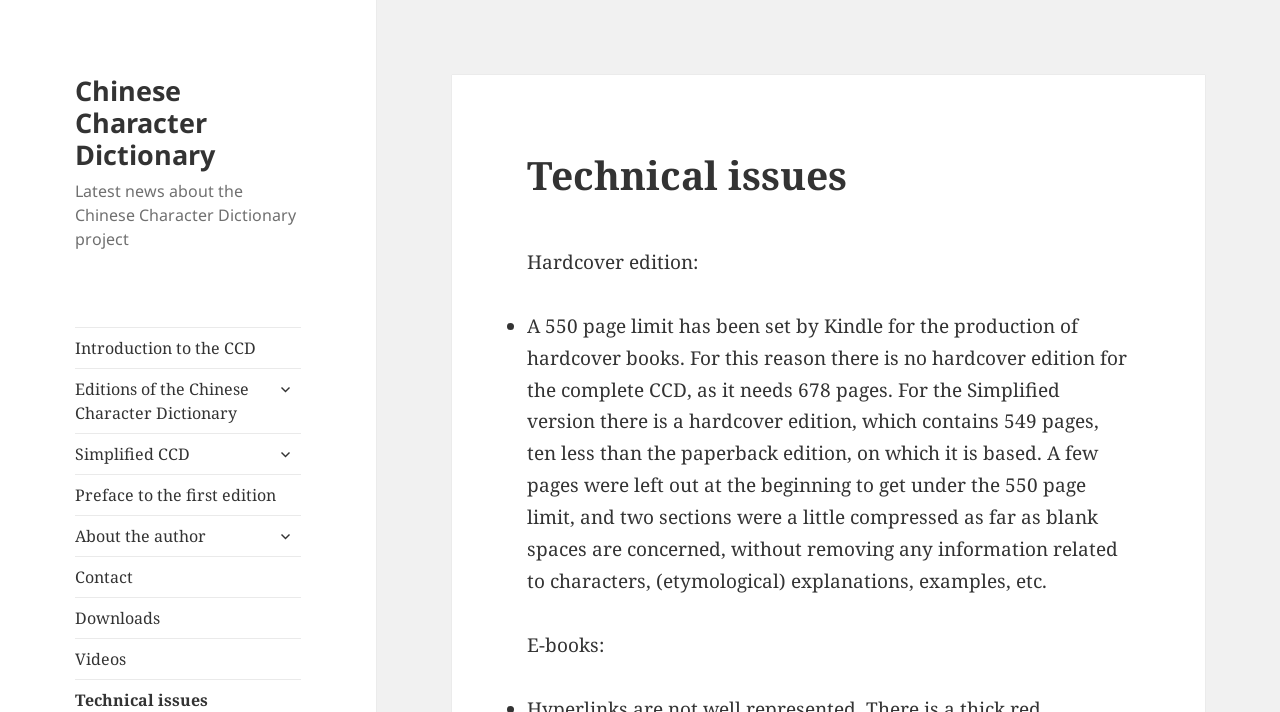Please find and report the bounding box coordinates of the element to click in order to perform the following action: "Read the preface to the first edition". The coordinates should be expressed as four float numbers between 0 and 1, in the format [left, top, right, bottom].

[0.059, 0.667, 0.235, 0.723]